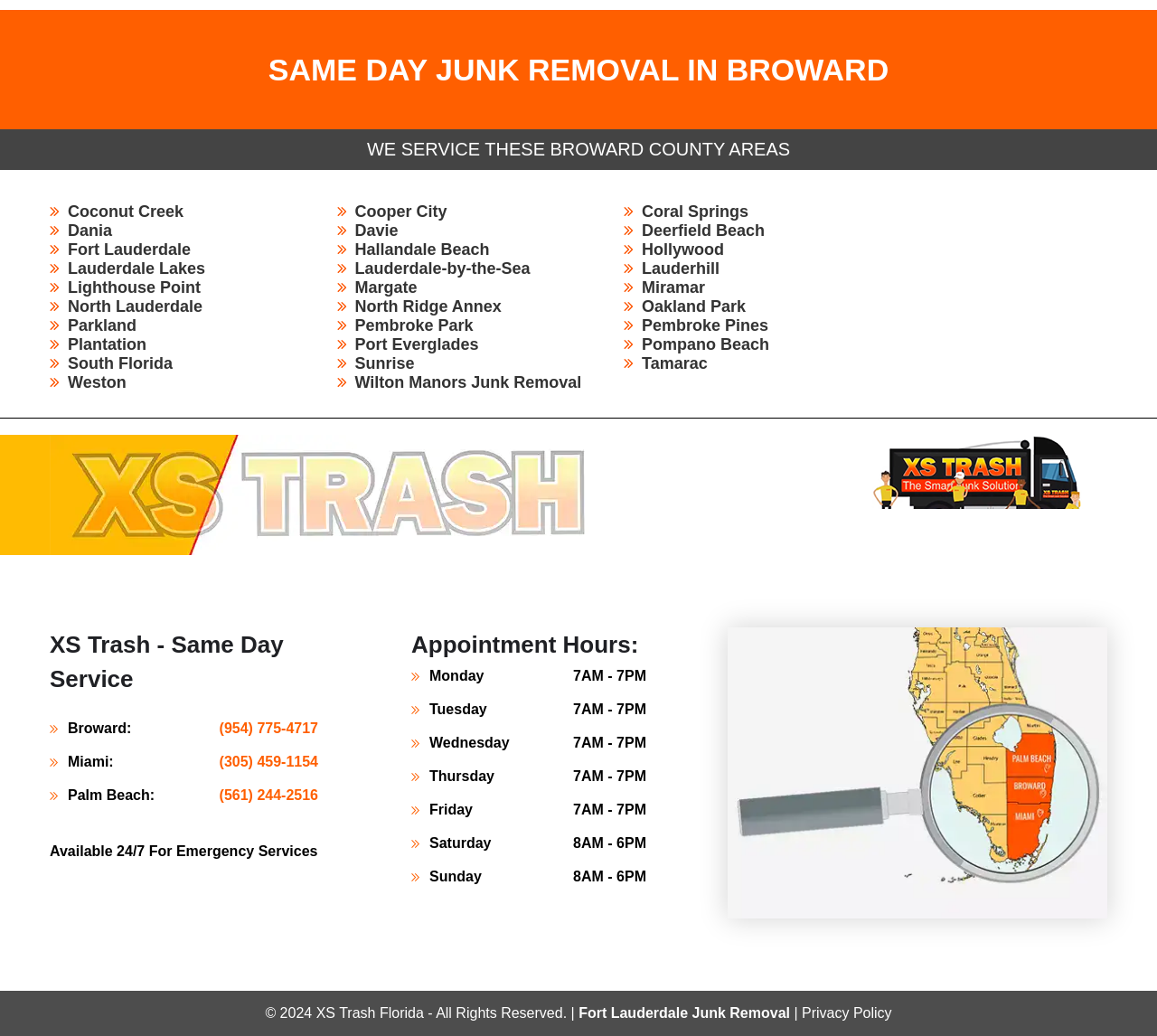Find the bounding box coordinates of the area that needs to be clicked in order to achieve the following instruction: "Click on Coconut Creek". The coordinates should be specified as four float numbers between 0 and 1, i.e., [left, top, right, bottom].

[0.059, 0.195, 0.159, 0.213]